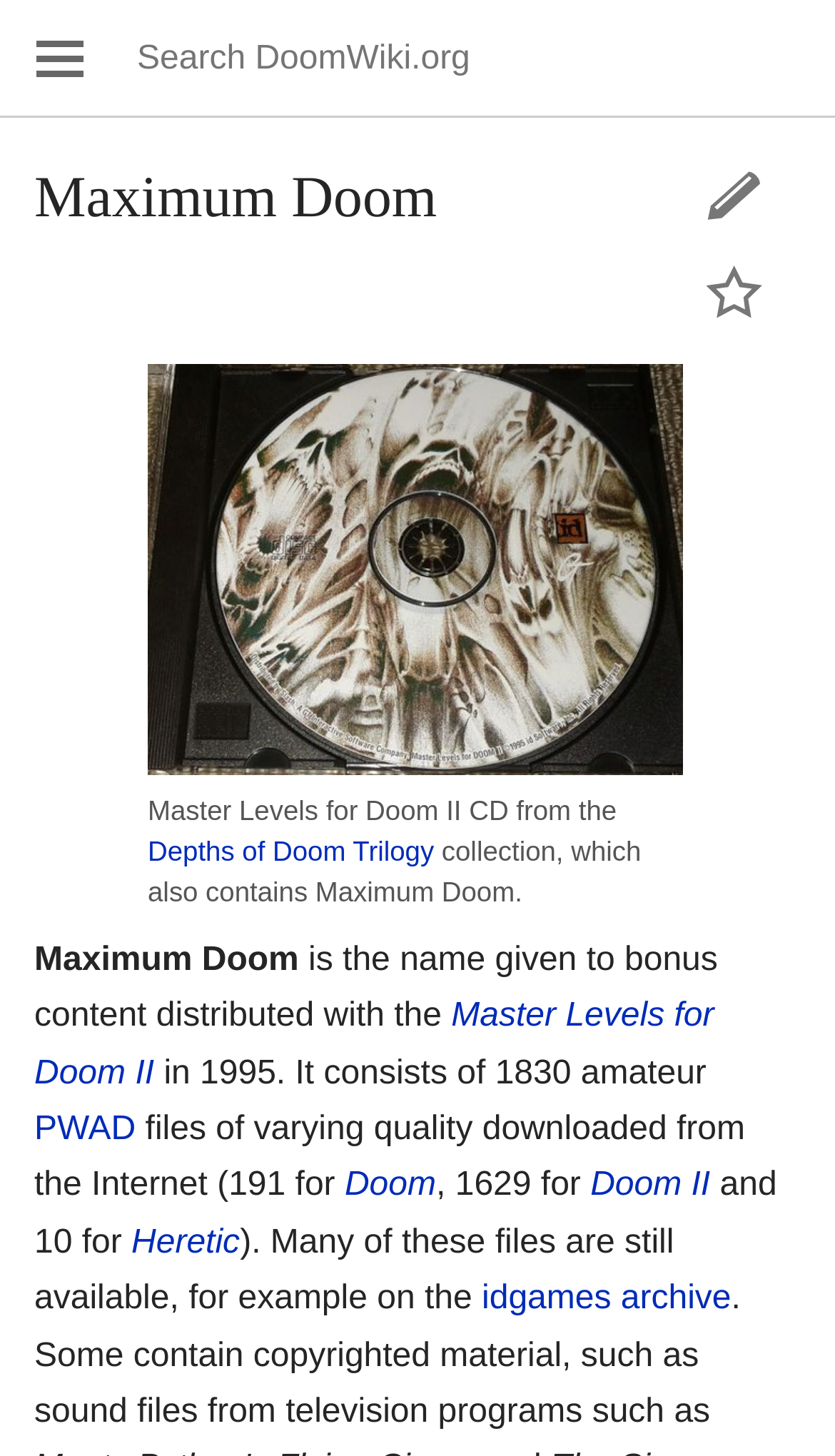How many PWAD files are in Maximum Doom?
Based on the image, provide a one-word or brief-phrase response.

1830